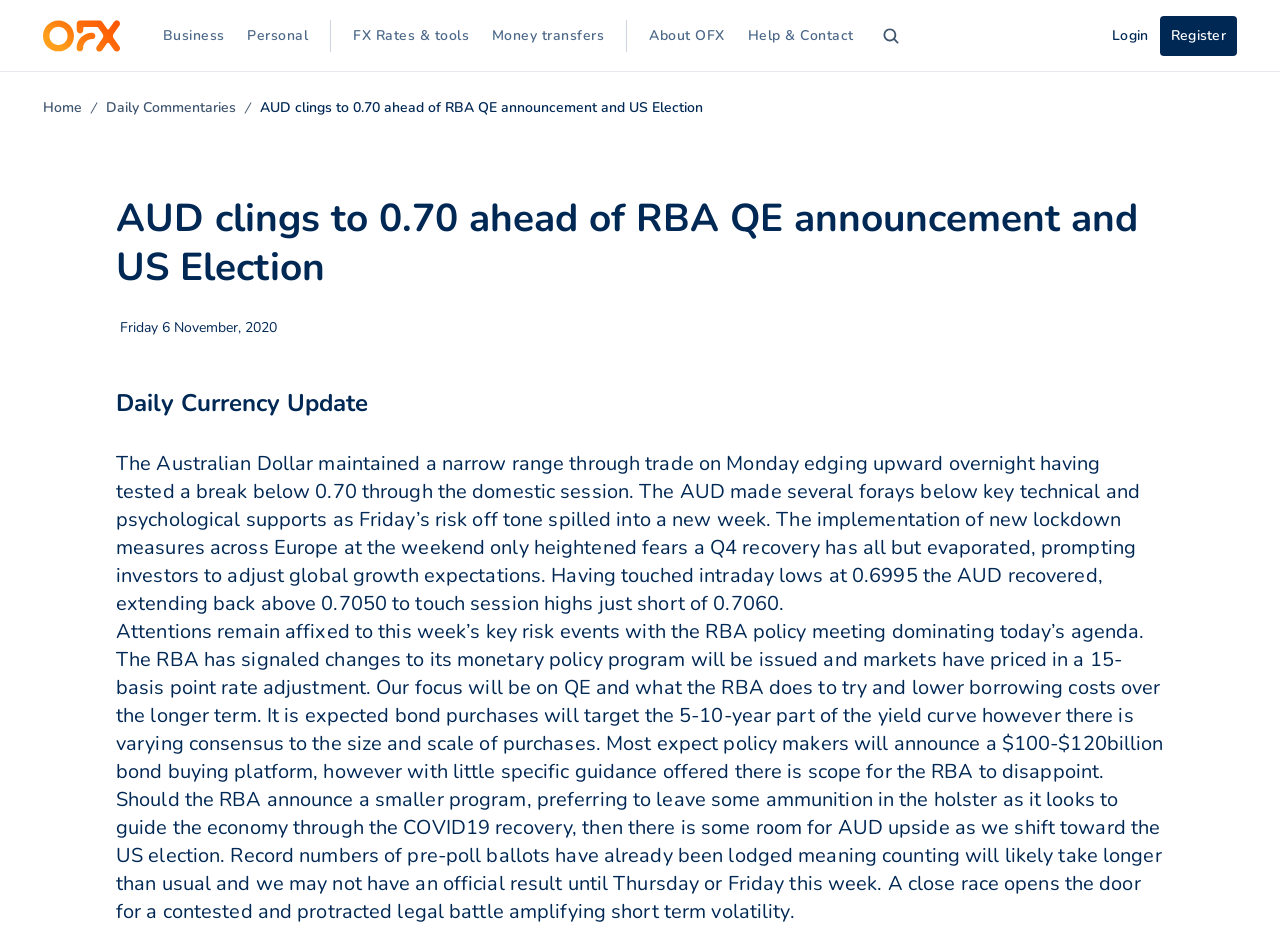Craft a detailed narrative of the webpage's structure and content.

The webpage appears to be a market analysis article from OFX, a currency expert company. At the top of the page, there is a navigation menu with links to "OFX", "Search", "Login", and "Register". Below the navigation menu, there are links to "Home" and "Daily Commentaries" with accompanying icons.

The main content of the page is an article titled "AUD clings to 0.70 ahead of RBA QE announcement and US Election". The title is displayed prominently in the middle of the page. Below the title, there is a subheading "Daily Currency Update" and a date "Friday 6 November, 2020".

The article itself is divided into two paragraphs. The first paragraph discusses the Australian Dollar's performance on Monday, its reaction to the implementation of new lockdown measures in Europe, and its recovery above 0.7050. The second paragraph focuses on the upcoming RBA policy meeting, the expected changes to its monetary policy program, and the potential impact on the AUD.

Overall, the webpage is focused on providing market analysis and updates on currency trends, with a specific focus on the Australian Dollar and its reaction to global events.